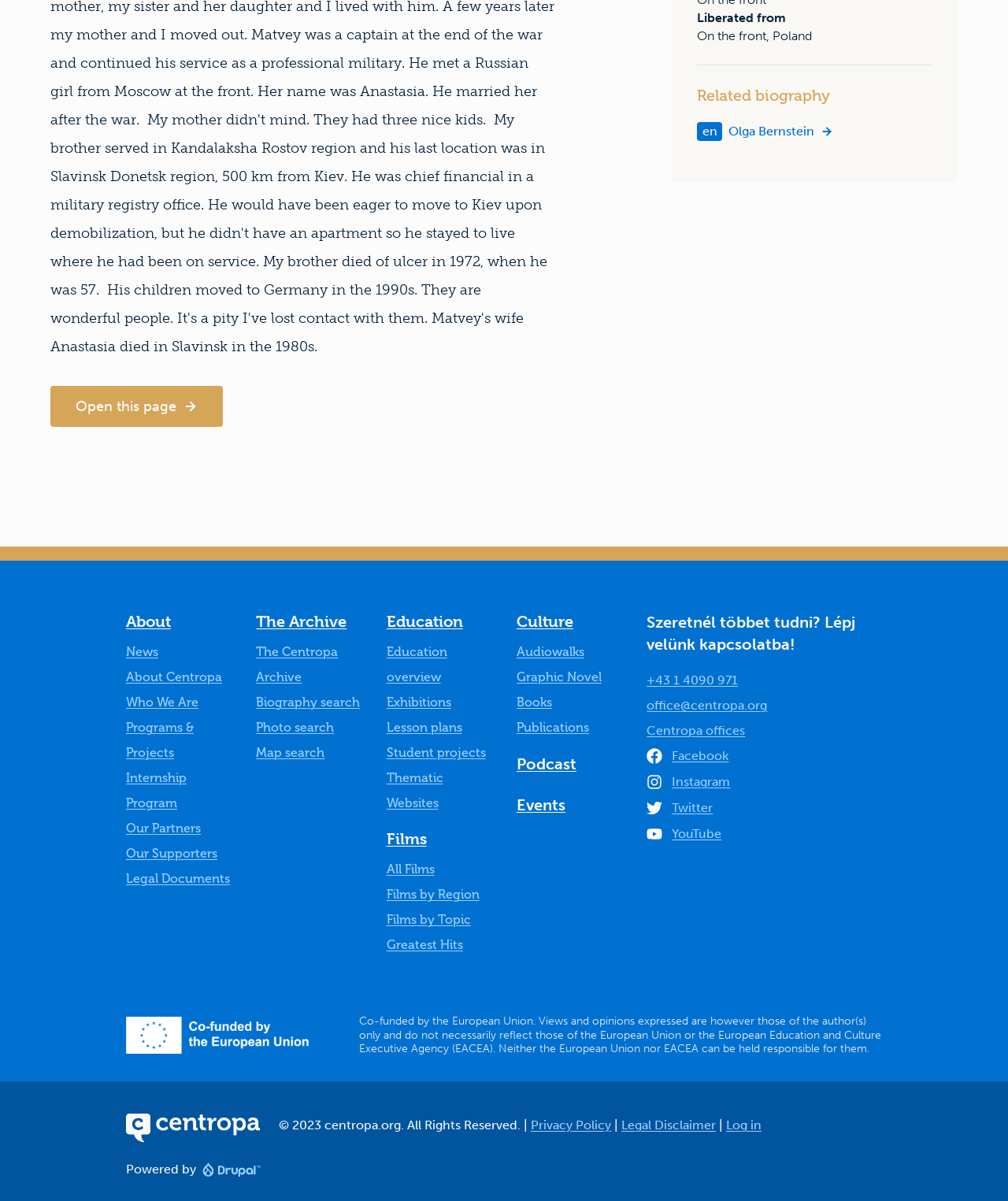Highlight the bounding box coordinates of the element you need to click to perform the following instruction: "Read the 'Related biography'."

[0.692, 0.07, 0.925, 0.089]